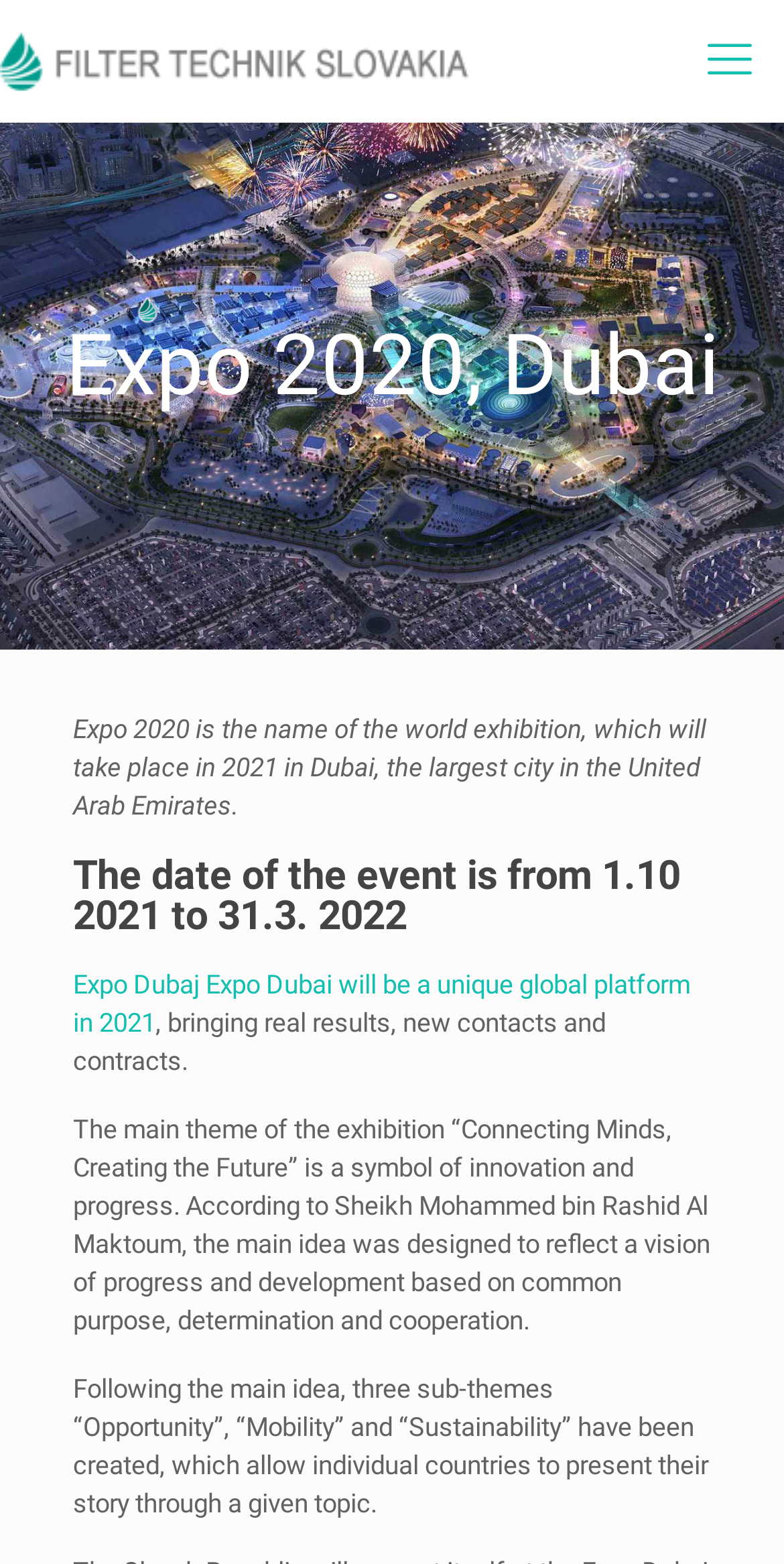Elaborate on the webpage's design and content in a detailed caption.

The webpage is about Filter Technik Slovakia, a company that offers filtration solutions for air, oil, and other liquids. At the top left of the page, there is a logo with the text "Expo 2020, Dubai" and an image with the same name. Next to the logo, there is a link to a mobile menu.

Below the logo, there is a heading with the same text "Expo 2020, Dubai" in a larger font size. Underneath the heading, there is a scroll down icon, which is a call-to-action to encourage users to scroll down the page.

The main content of the page is divided into several sections. The first section describes Expo 2020, a world exhibition that will take place in Dubai in 2021. The text explains that the event will be a unique global platform, bringing real results, new contacts, and contracts. The main theme of the exhibition is "Connecting Minds, Creating the Future", which symbolizes innovation and progress.

The following section explains the three sub-themes of the exhibition: "Opportunity", "Mobility", and "Sustainability", which allow individual countries to present their story through a given topic.

At the bottom right of the page, there is a link to go back to the top of the page, represented by a "Back to top icon".